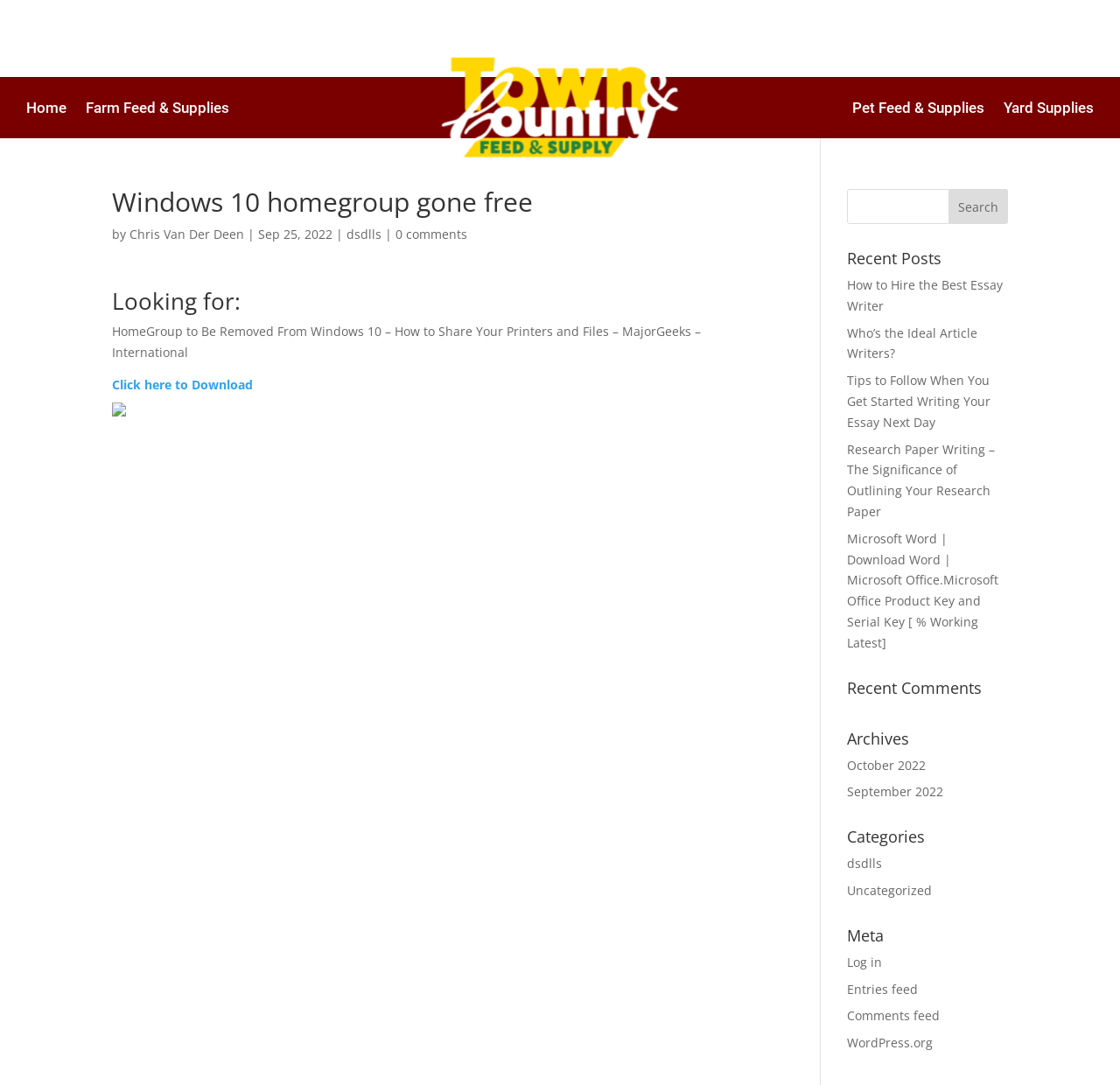Answer the following query concisely with a single word or phrase:
What is the topic of the main article?

HomeGroup to Be Removed From Windows 10